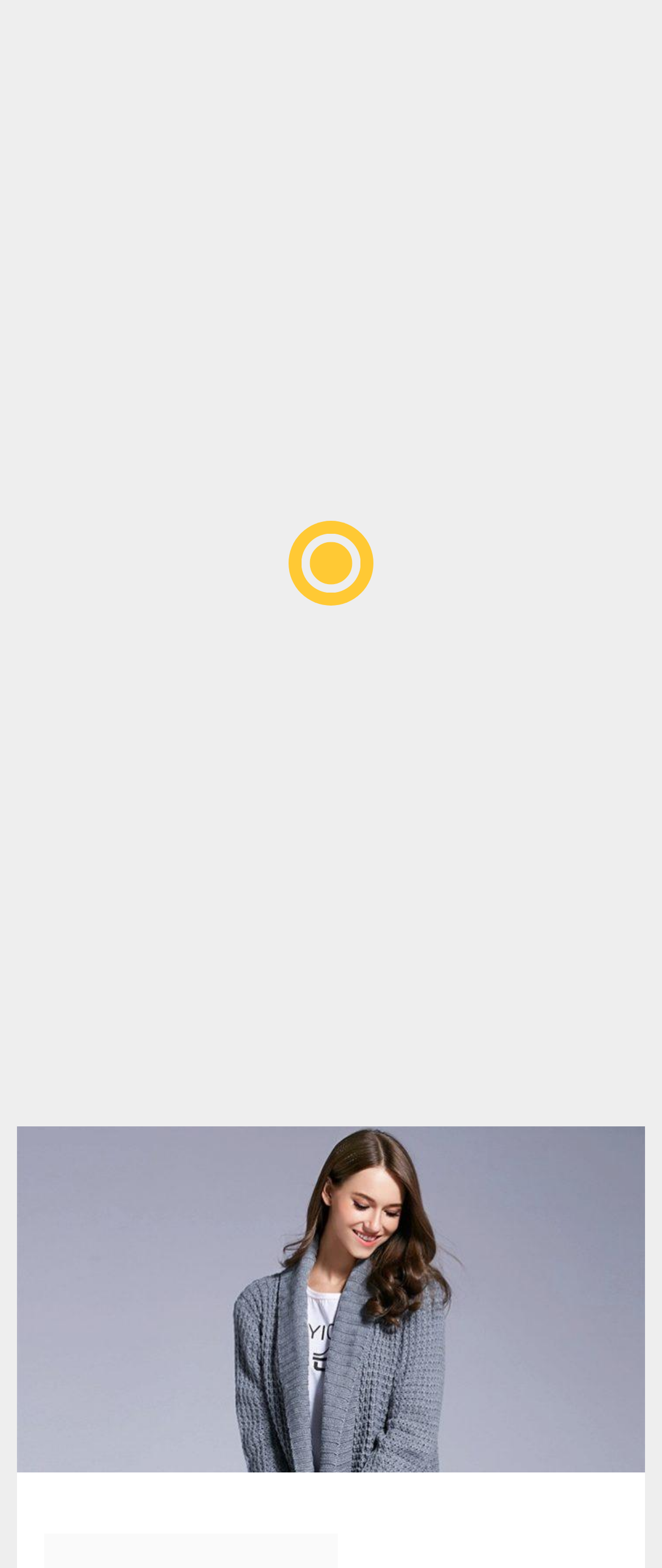Offer a thorough description of the webpage.

The webpage is about styling a grey cardigan, with a focus on providing a complete guide for women. At the top, there is a date "13.06.2024" and a logo "Ksistyle - Your Best Style" with an image, which is positioned near the top left corner. Below the logo, there is a navigation menu with breadcrumbs, consisting of three links: "Home", "BEST OUTFITS", and "How to Style a Grey Cardigan 2022: The Complete Guide", which is the current page.

On the top right corner, there are three links: "Light/Dark Button", a search icon, and "SUBSCRIBE". Below the navigation menu, there is a header section with a heading "How to Style a Grey Cardigan 2022: The Complete Guide" and three links: "BEST OUTFITS", "LUBIMAJA", and "20.08.2021". The header section also includes a text "6 MIN READ", indicating the estimated reading time.

The main content of the webpage is an image of grey cardigan outfits, which takes up most of the page's real estate. The image is positioned below the header section and spans across the entire width of the page. Overall, the webpage has a simple and clean layout, with a focus on providing a guide for styling grey cardigans.